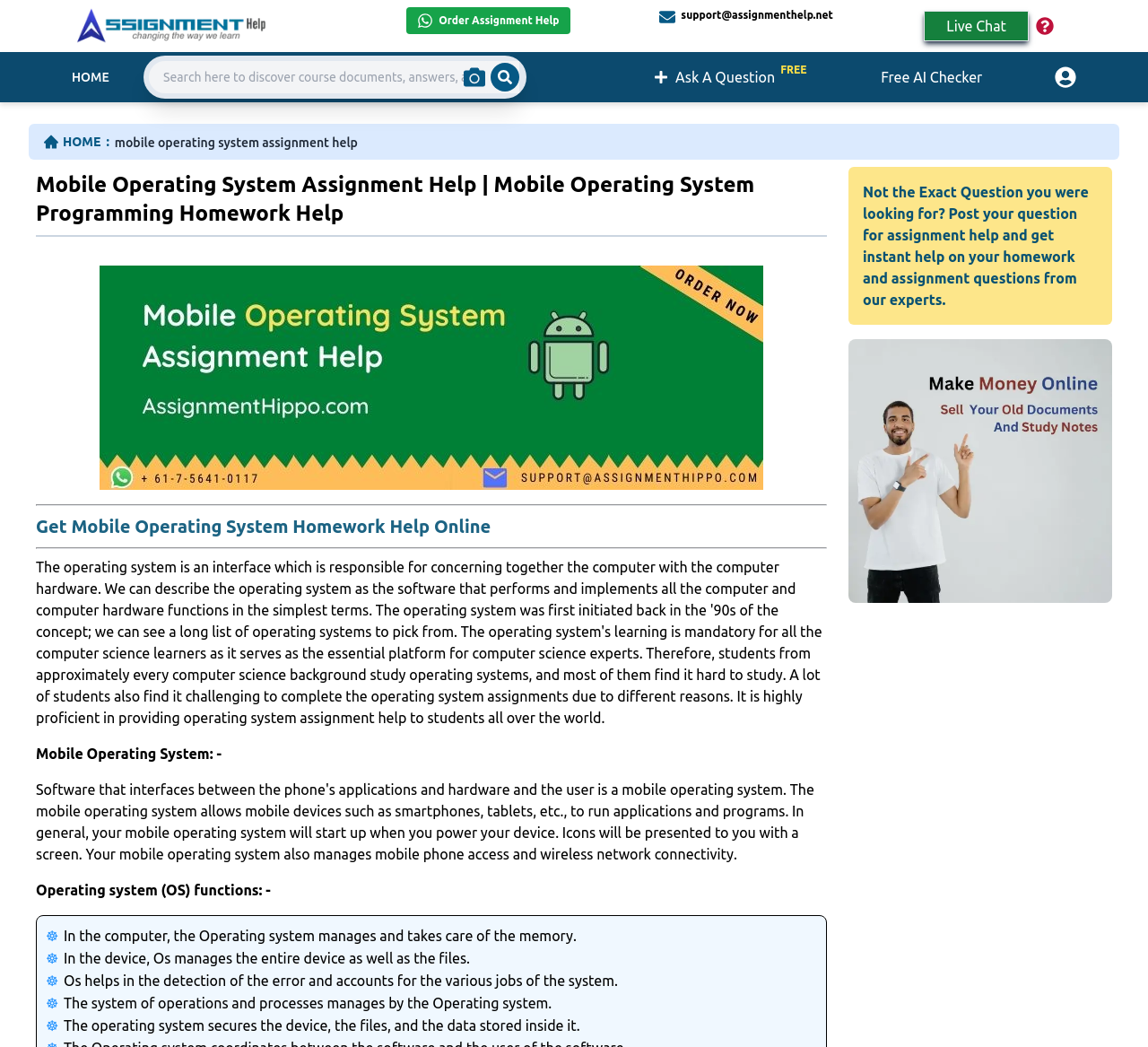Respond to the following question with a brief word or phrase:
What is the name of the logo on the top left?

Assignment Help Logo